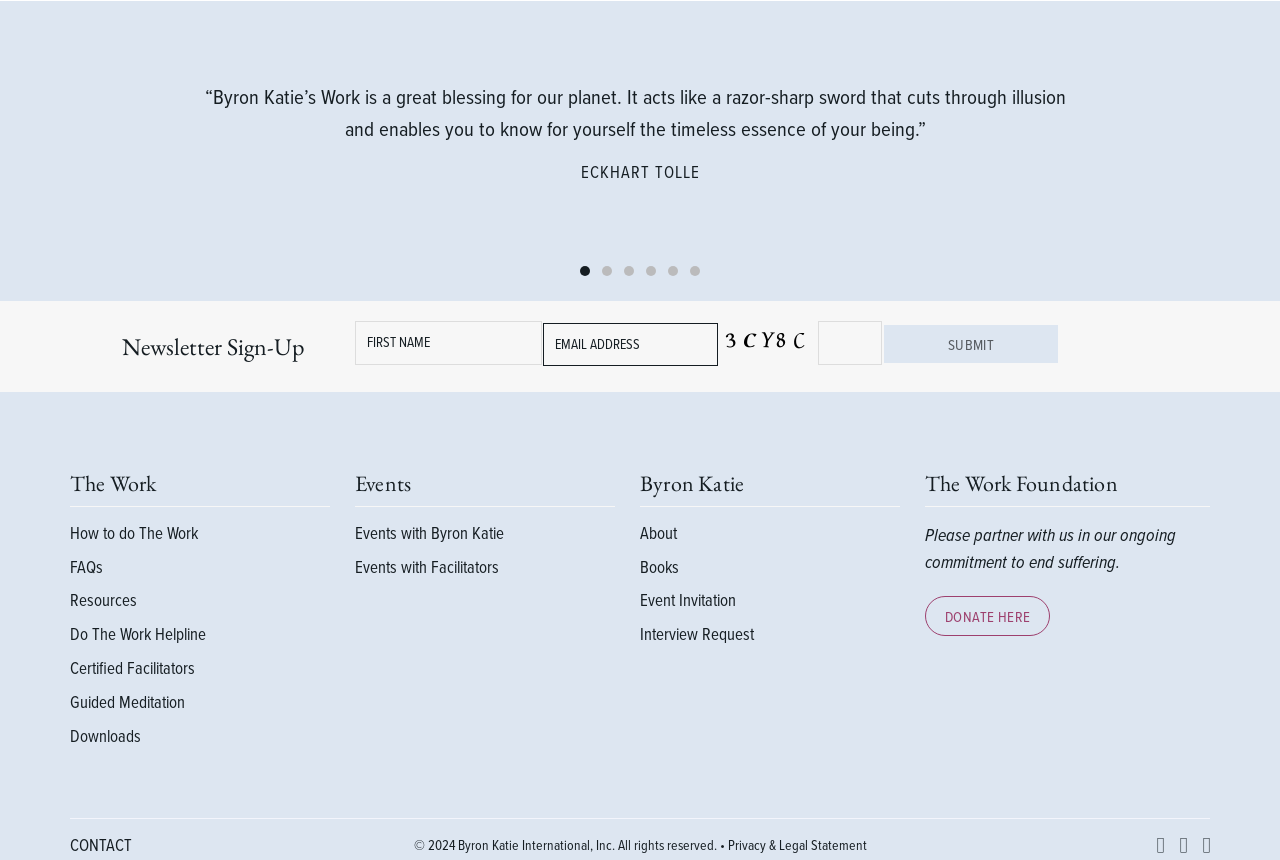Please reply to the following question with a single word or a short phrase:
What are the main categories on the website?

The Work, Events, Byron Katie, The Work Foundation